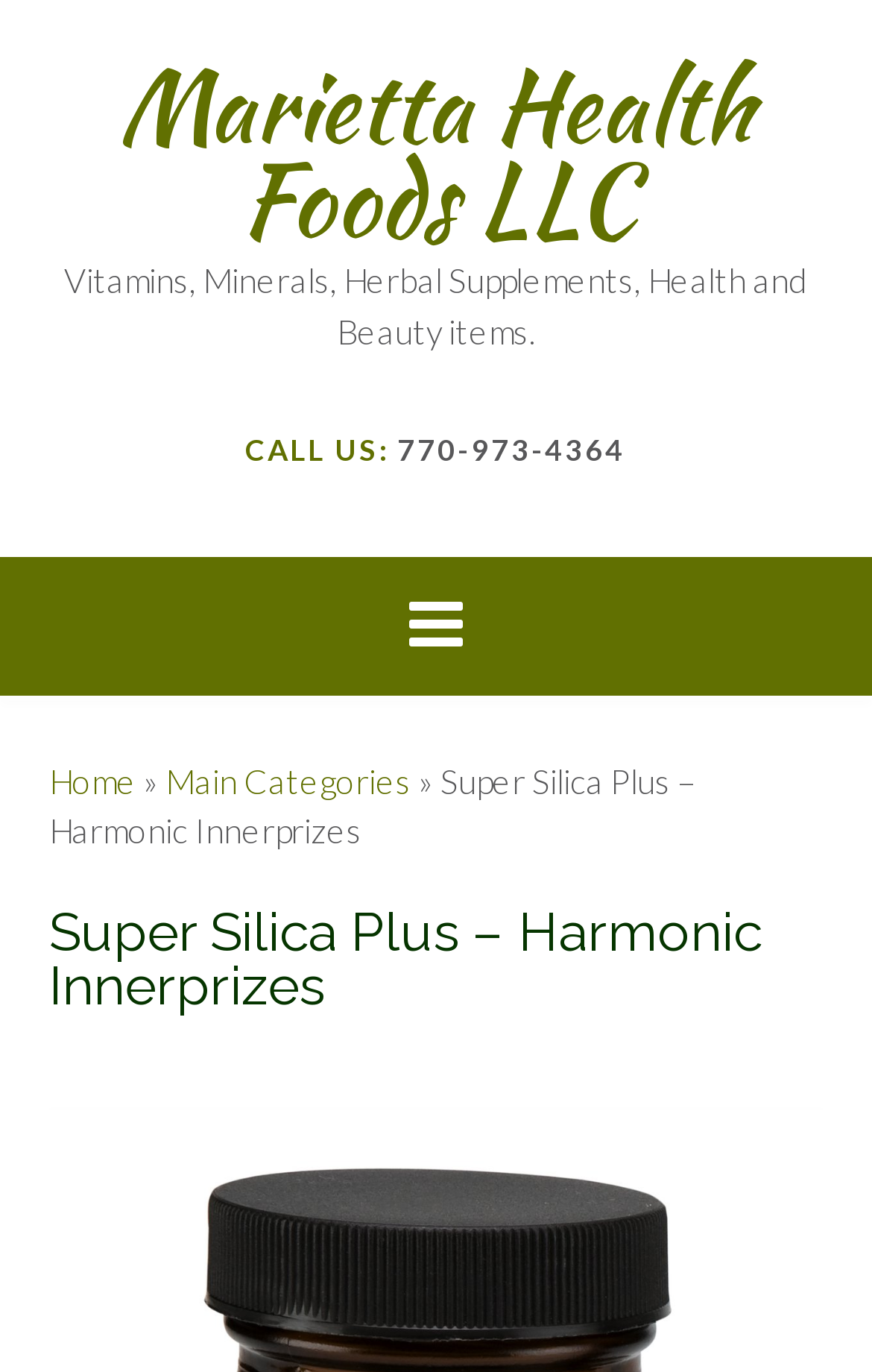Bounding box coordinates should be in the format (top-left x, top-left y, bottom-right x, bottom-right y) and all values should be floating point numbers between 0 and 1. Determine the bounding box coordinate for the UI element described as: Marietta Health Foods LLC

[0.136, 0.024, 0.864, 0.196]